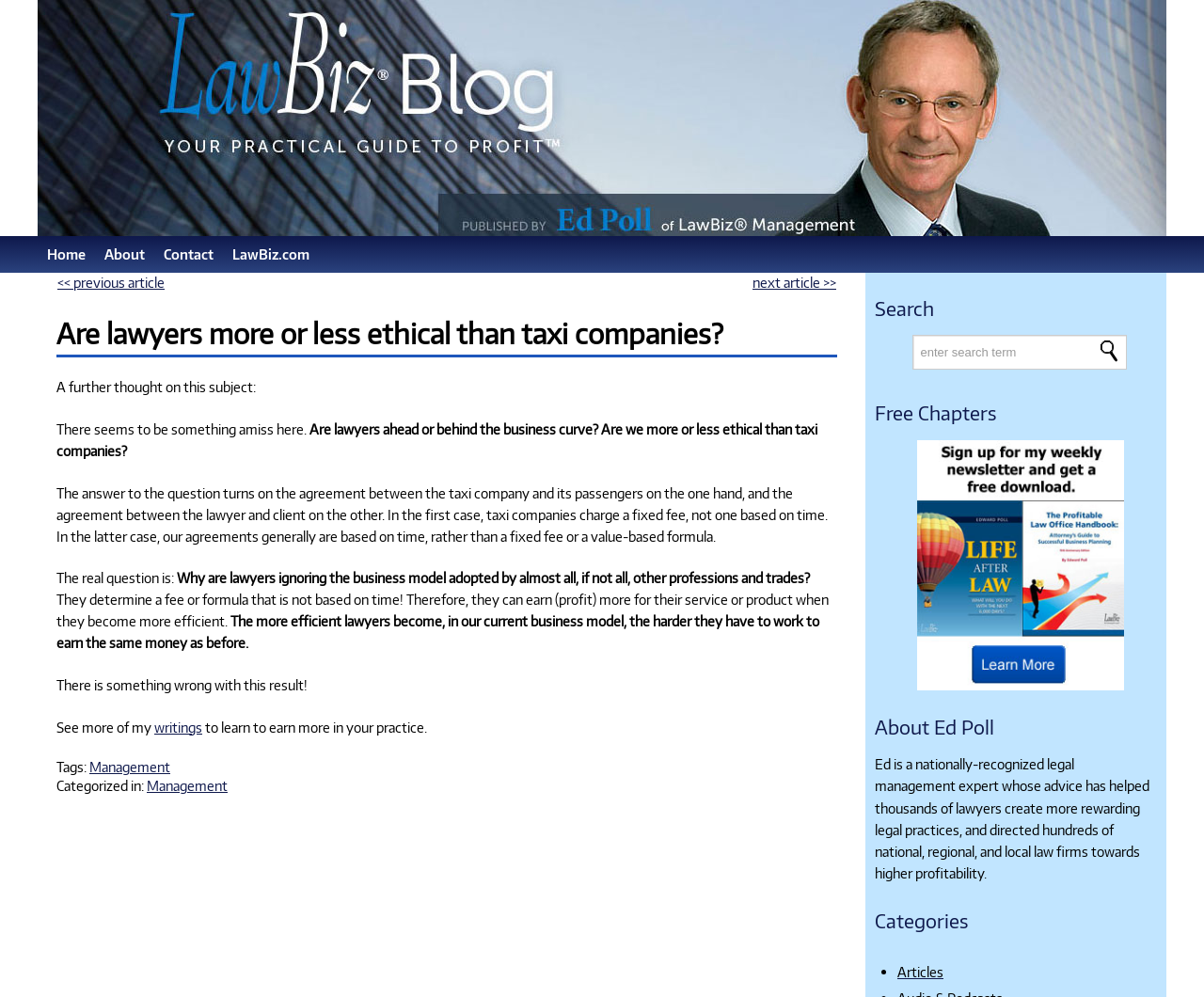Pinpoint the bounding box coordinates of the clickable element needed to complete the instruction: "Read the article 'Are lawyers more or less ethical than taxi companies?'". The coordinates should be provided as four float numbers between 0 and 1: [left, top, right, bottom].

[0.047, 0.313, 0.695, 0.359]